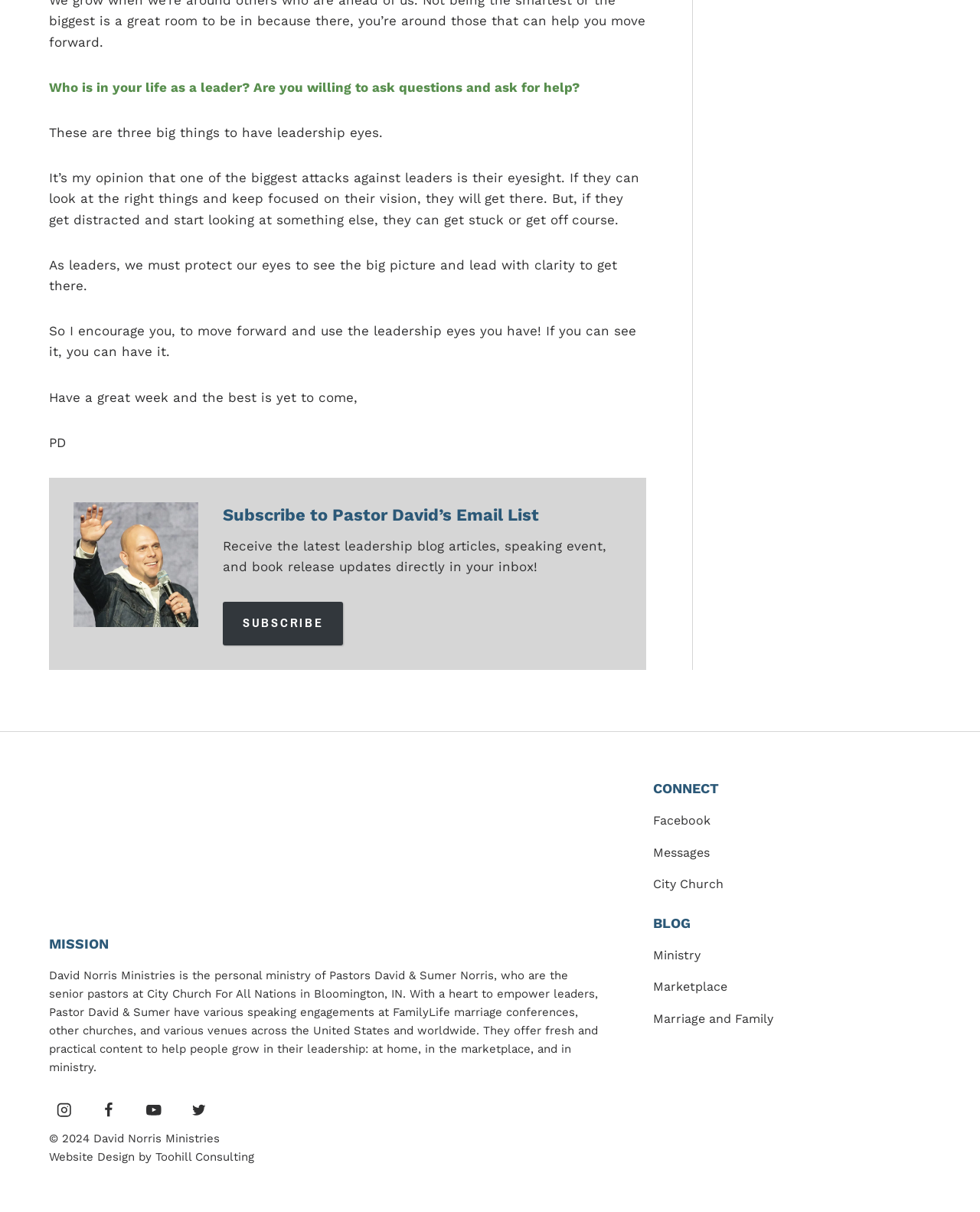What social media platforms can one use to connect with Pastor David?
Please provide a detailed and comprehensive answer to the question.

The answer can be found by looking at the links under the 'CONNECT' heading, which include links to Facebook, Instagram, YouTube, and Twitter, suggesting that one can use these social media platforms to connect with Pastor David.